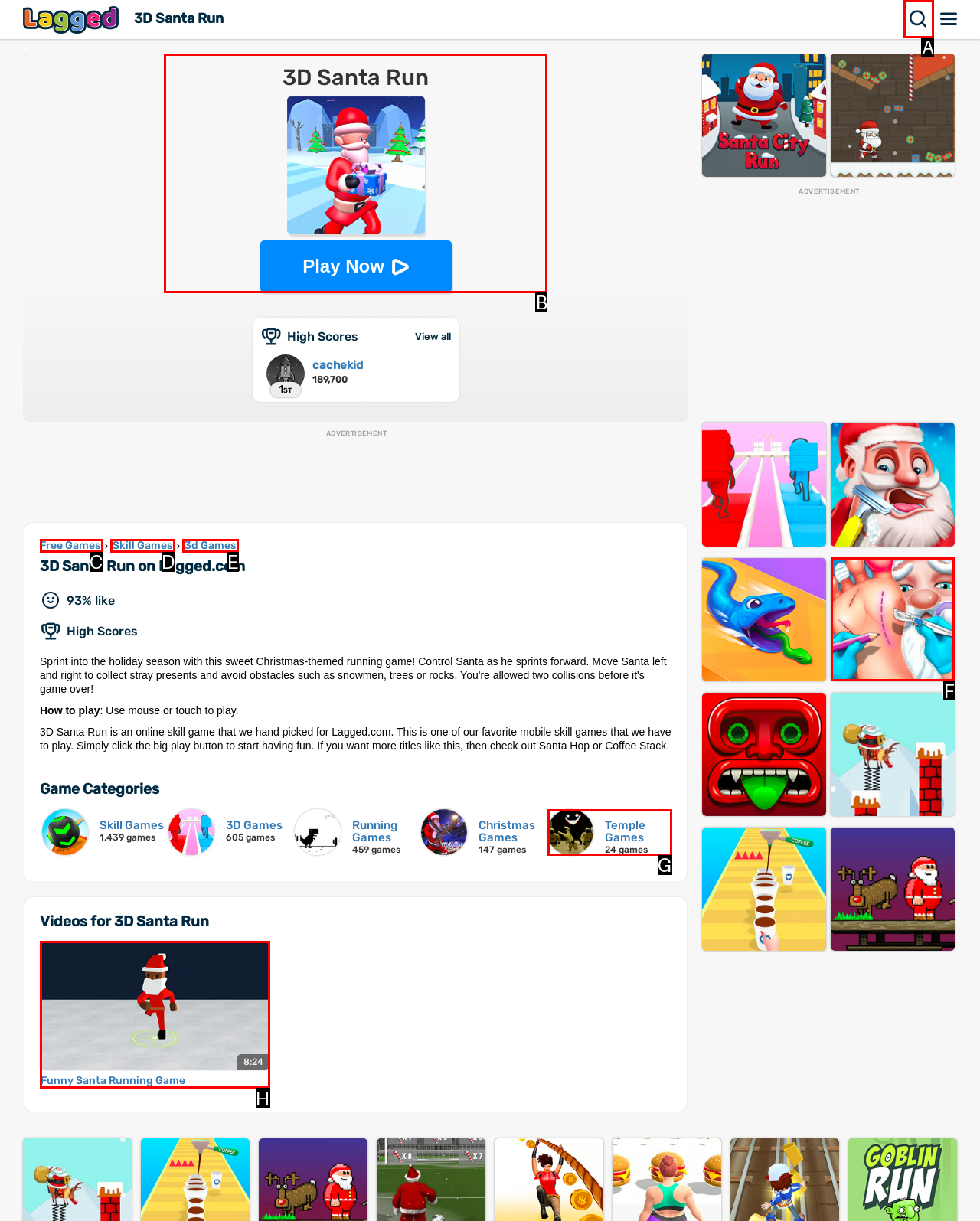Identify the correct UI element to click for this instruction: Search for games
Respond with the appropriate option's letter from the provided choices directly.

A